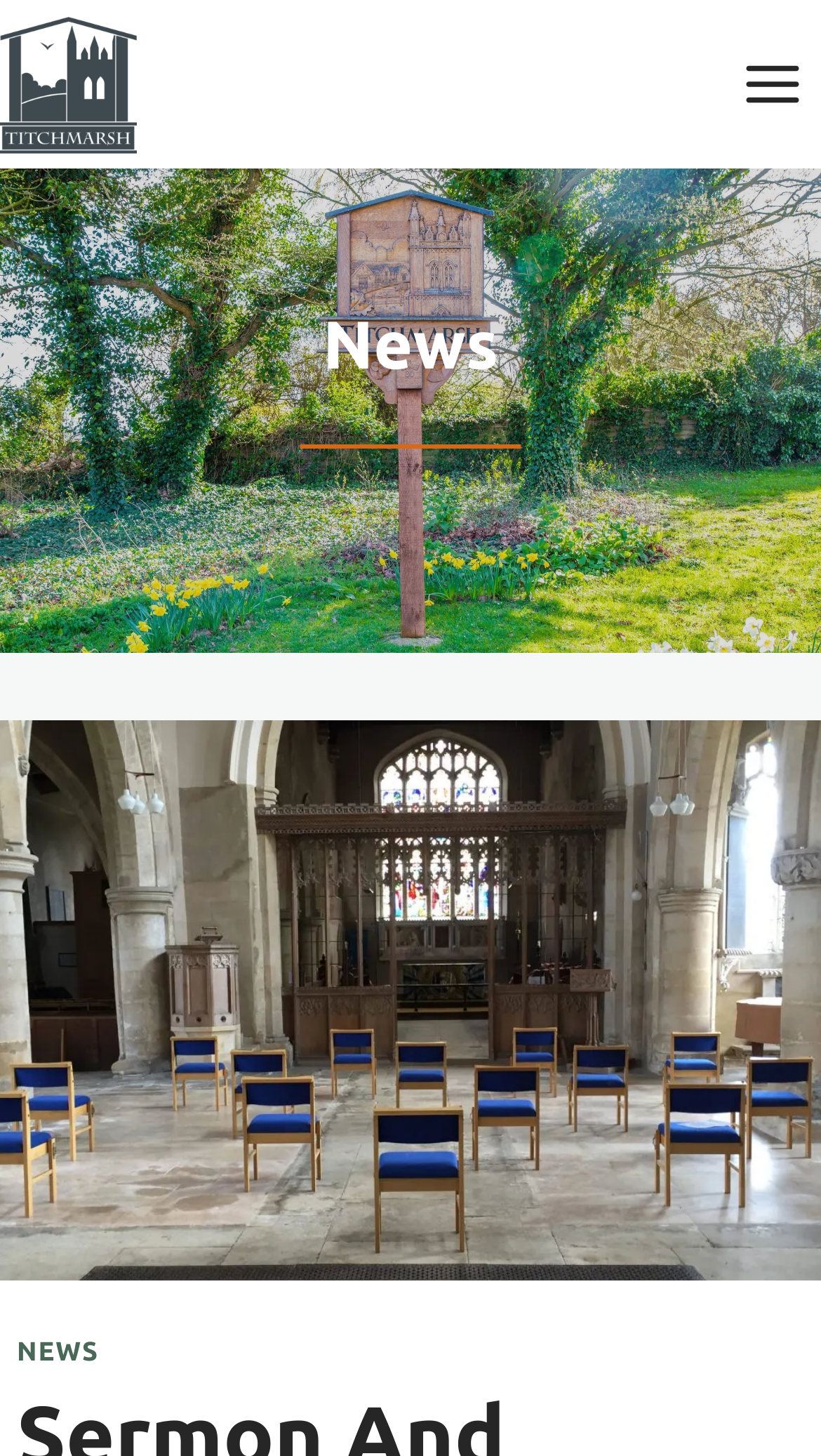Identify and provide the bounding box coordinates of the UI element described: "News". The coordinates should be formatted as [left, top, right, bottom], with each number being a float between 0 and 1.

[0.021, 0.918, 0.12, 0.938]